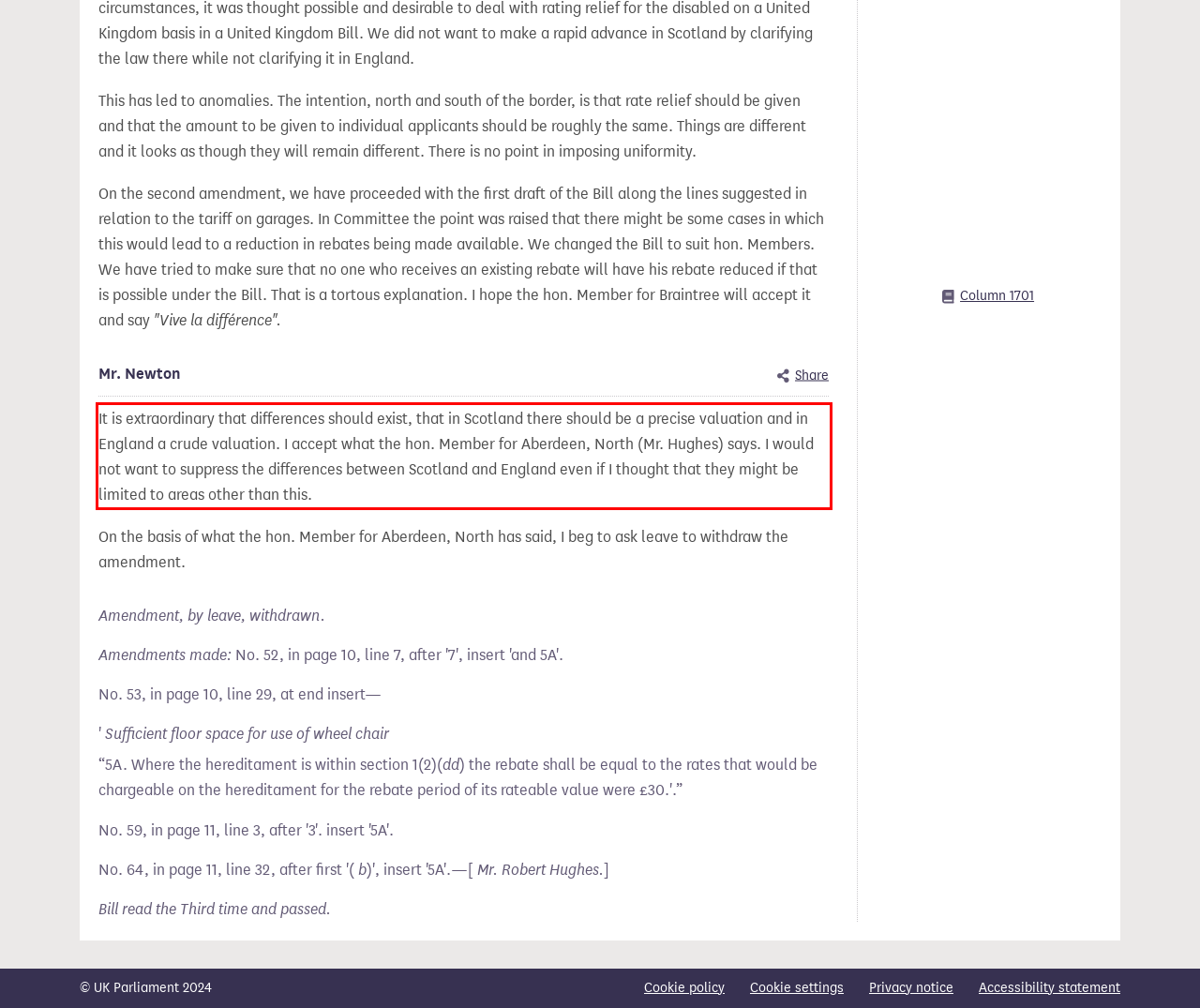Given a screenshot of a webpage, locate the red bounding box and extract the text it encloses.

It is extraordinary that differences should exist, that in Scotland there should be a precise valuation and in England a crude valuation. I accept what the hon. Member for Aberdeen, North (Mr. Hughes) says. I would not want to suppress the differences between Scotland and England even if I thought that they might be limited to areas other than this.